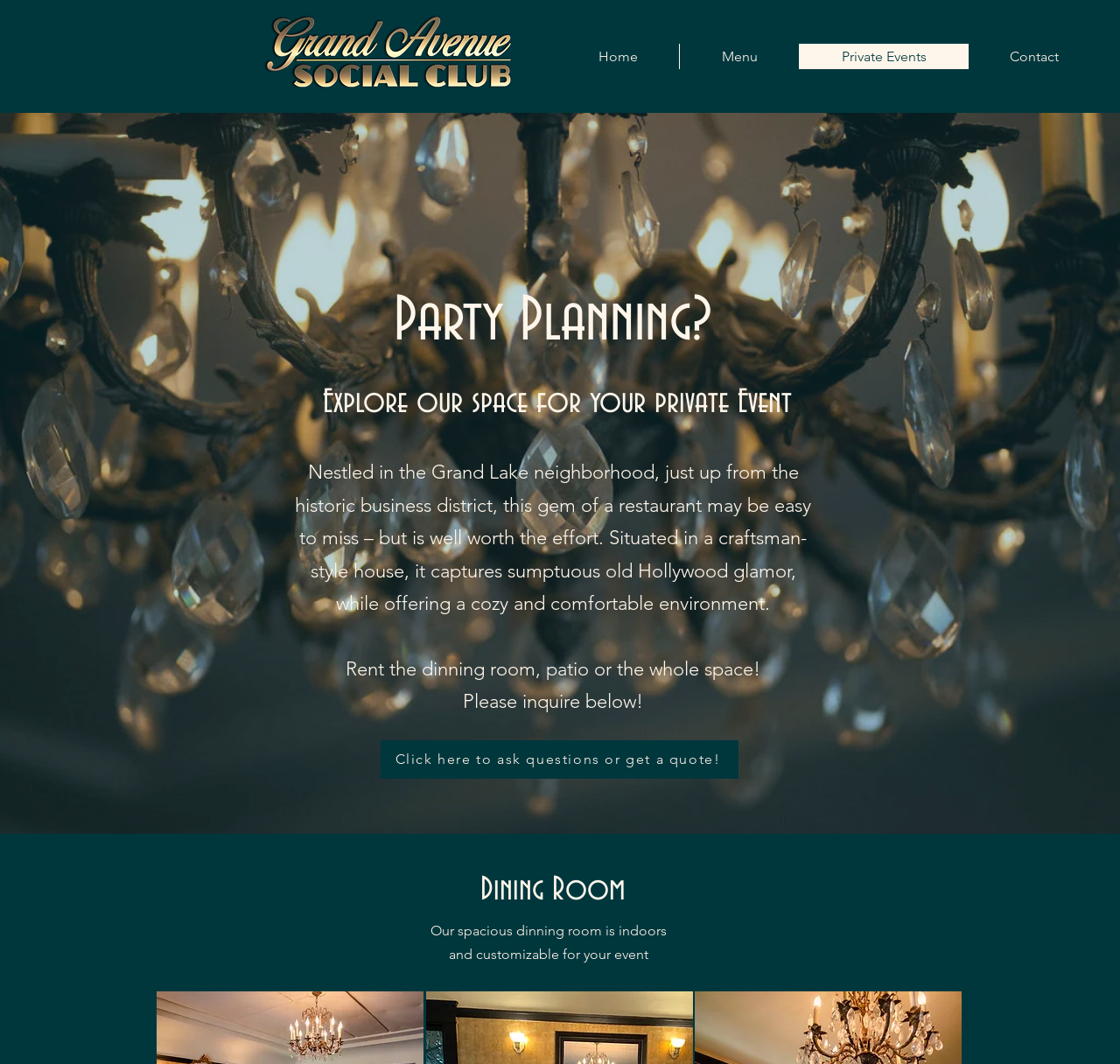Provide your answer in one word or a succinct phrase for the question: 
What is the location of the restaurant?

Grand Lake neighborhood